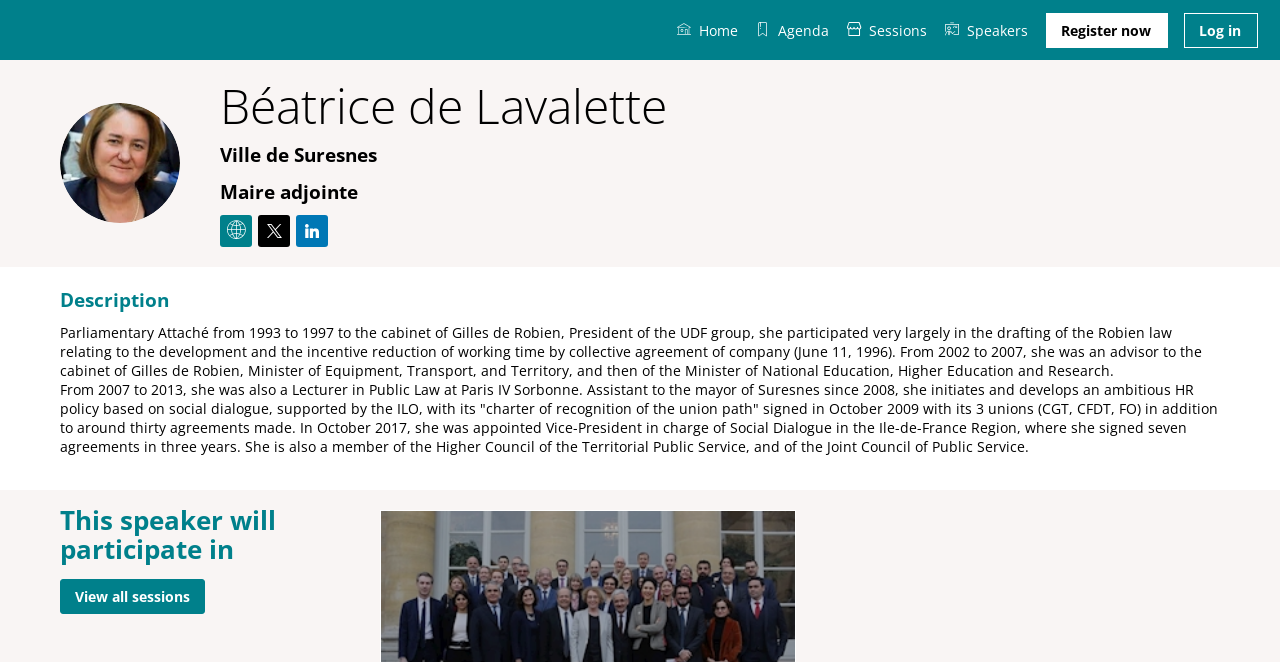What is the name of the region where Béatrice de Lavalette was appointed Vice-President?
We need a detailed and meticulous answer to the question.

The webpage mentions that Béatrice de Lavalette was appointed Vice-President in charge of Social Dialogue in the Ile-de-France Region, which is mentioned in the description section.